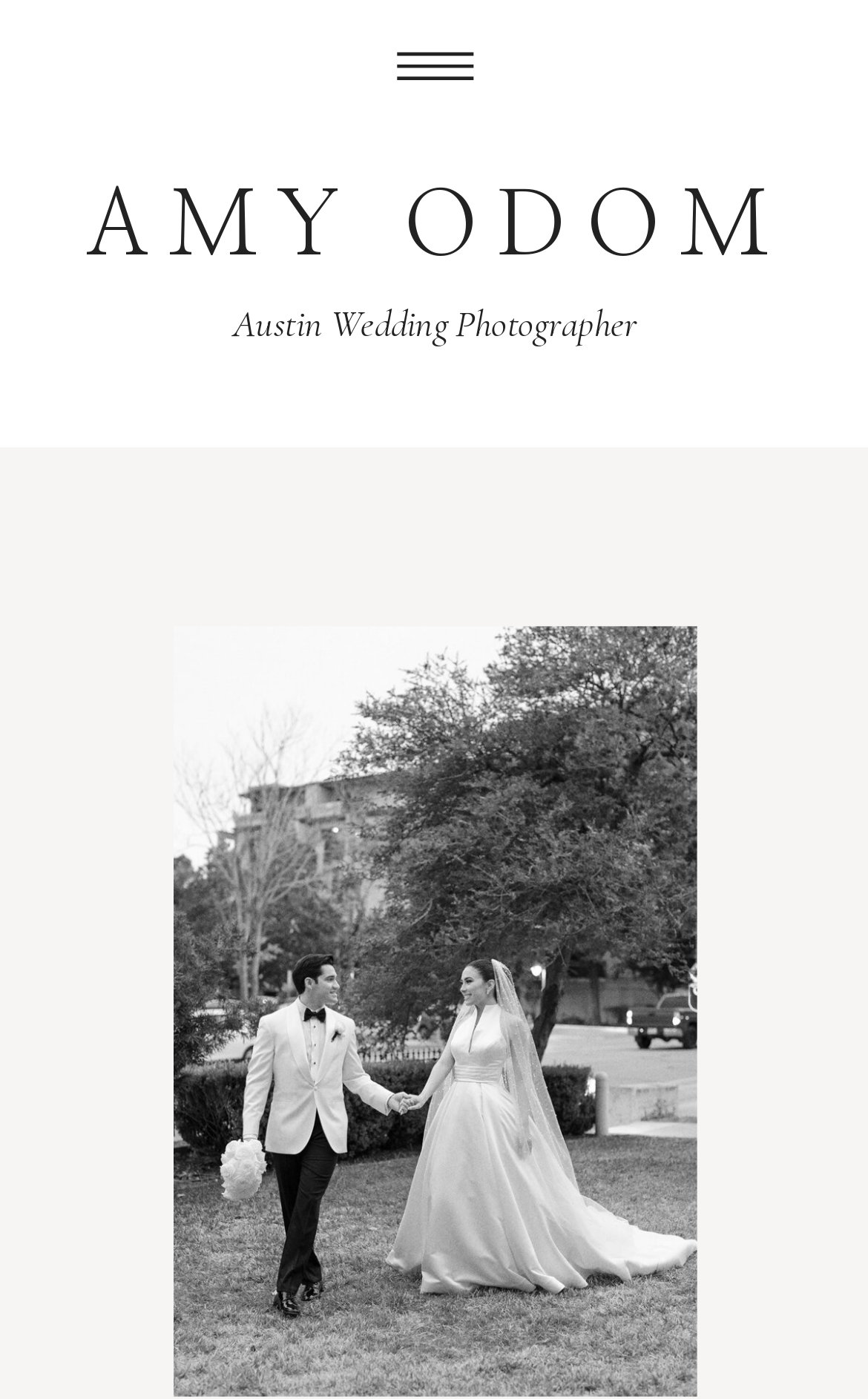Given the element description Amy odom, specify the bounding box coordinates of the corresponding UI element in the format (top-left x, top-left y, bottom-right x, bottom-right y). All values must be between 0 and 1.

[0.066, 0.13, 0.938, 0.192]